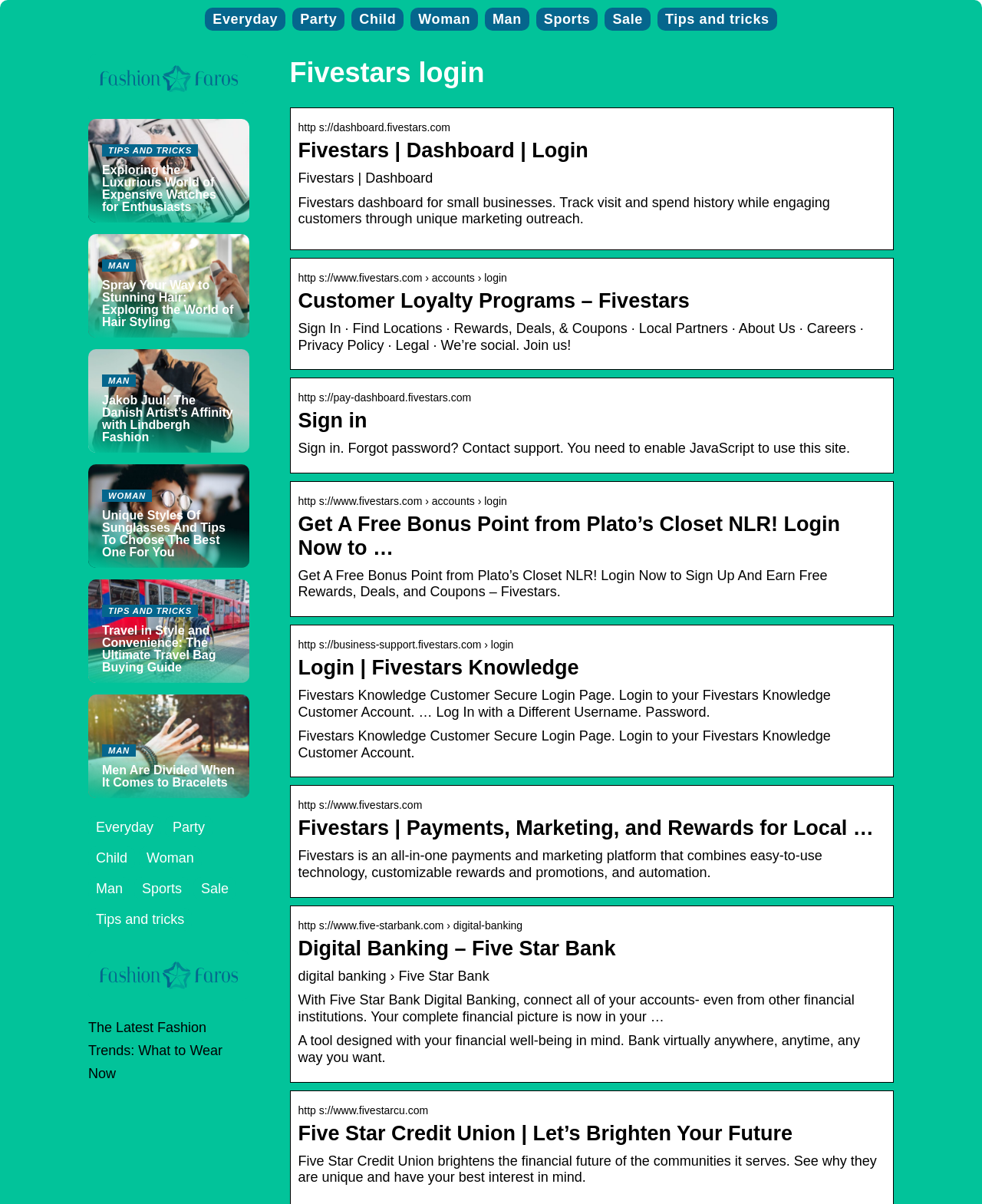Predict the bounding box coordinates for the UI element described as: "Touched By J". The coordinates should be four float numbers between 0 and 1, presented as [left, top, right, bottom].

None